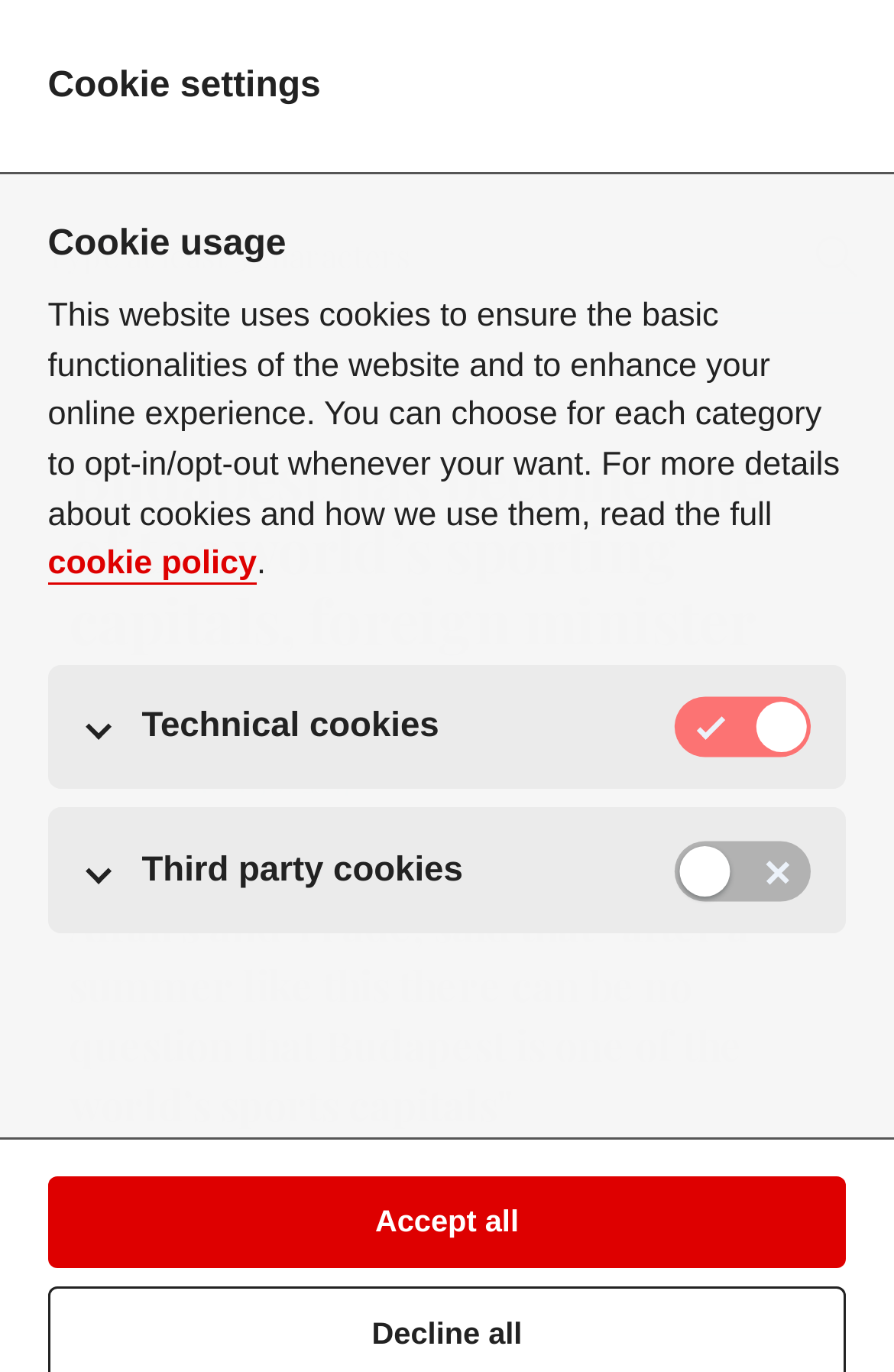Locate the bounding box coordinates of the clickable part needed for the task: "Click the SPORTS link".

[0.077, 0.934, 0.274, 0.997]